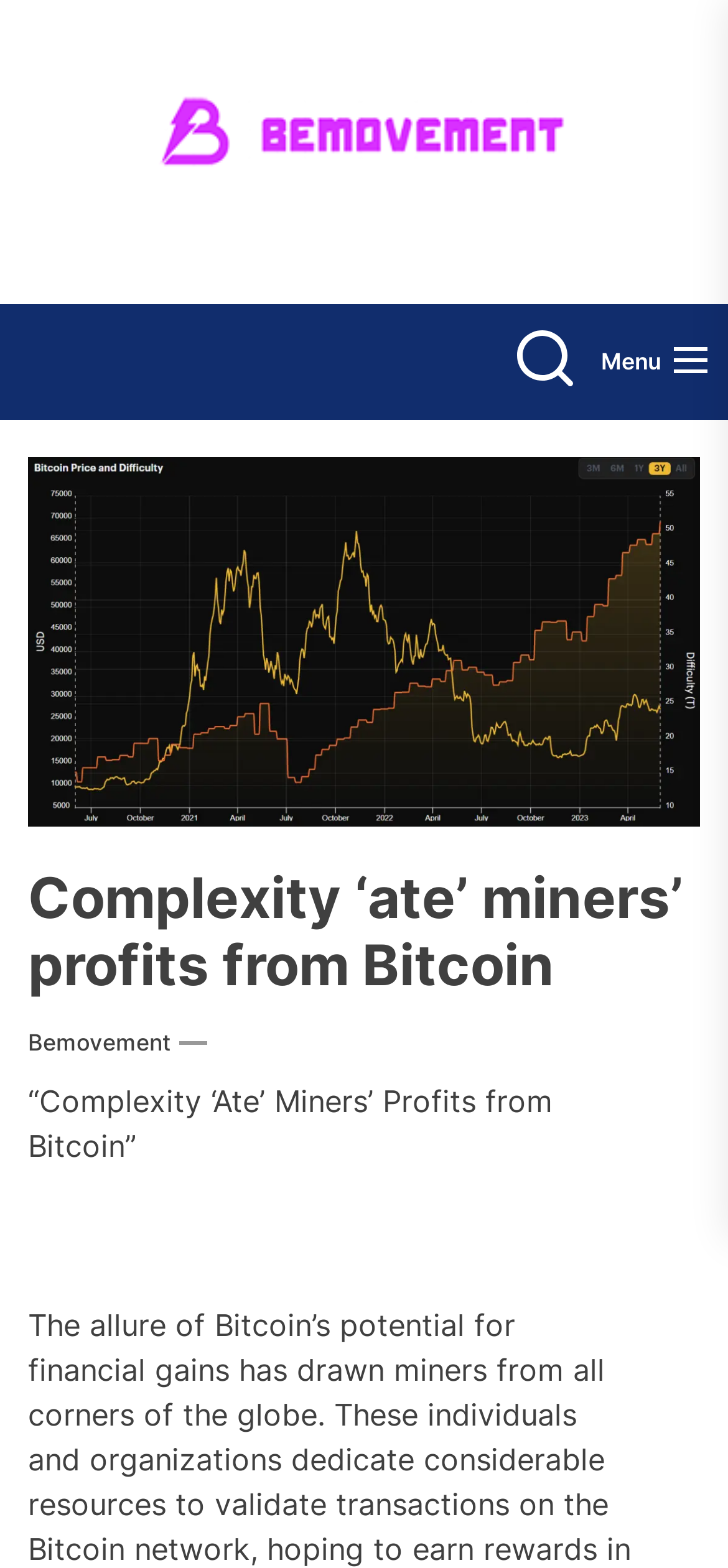Based on the element description: "Menu", identify the bounding box coordinates for this UI element. The coordinates must be four float numbers between 0 and 1, listed as [left, top, right, bottom].

[0.826, 0.208, 0.974, 0.253]